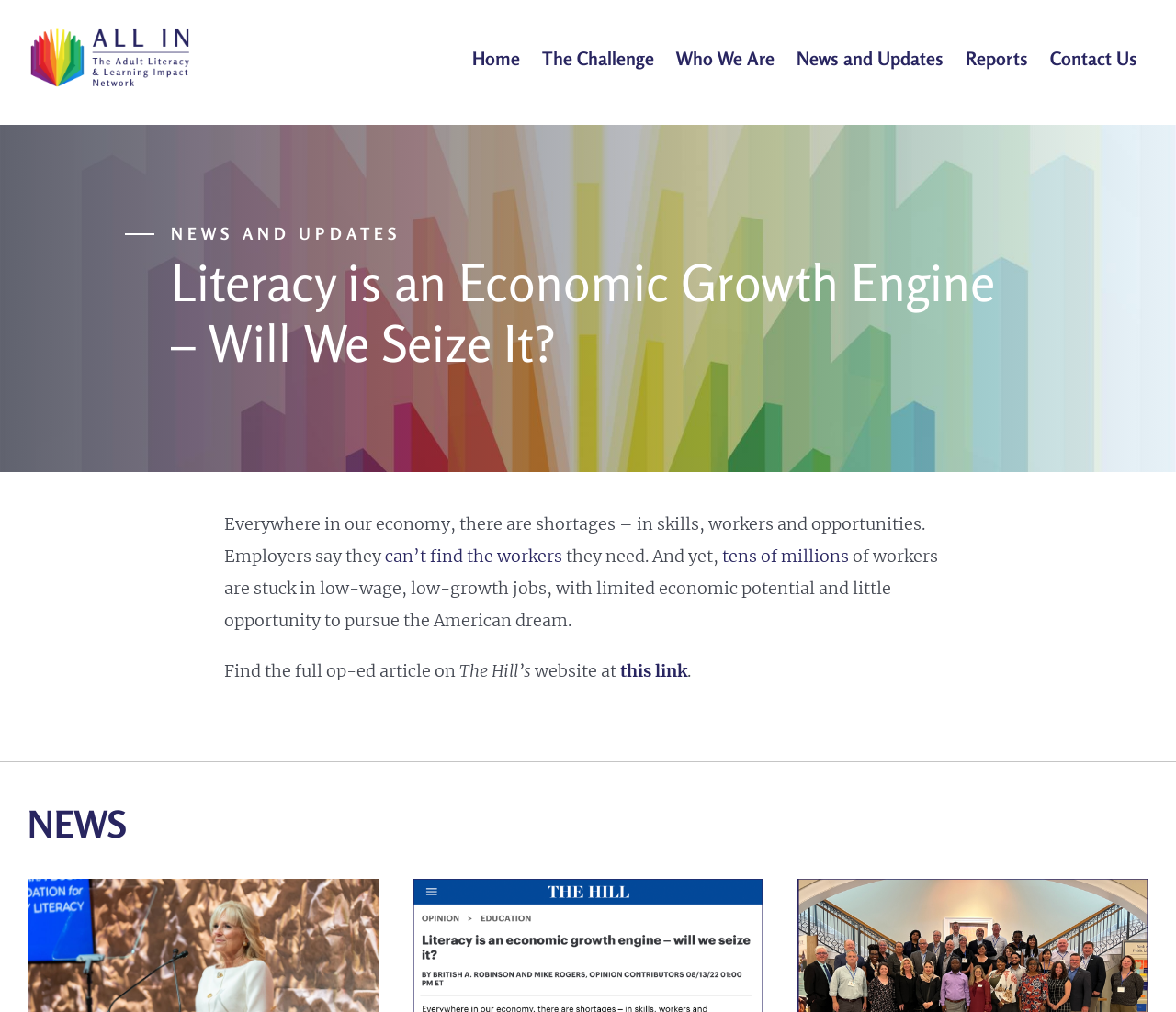Bounding box coordinates should be provided in the format (top-left x, top-left y, bottom-right x, bottom-right y) with all values between 0 and 1. Identify the bounding box for this UI element: alt="Twitter"

None